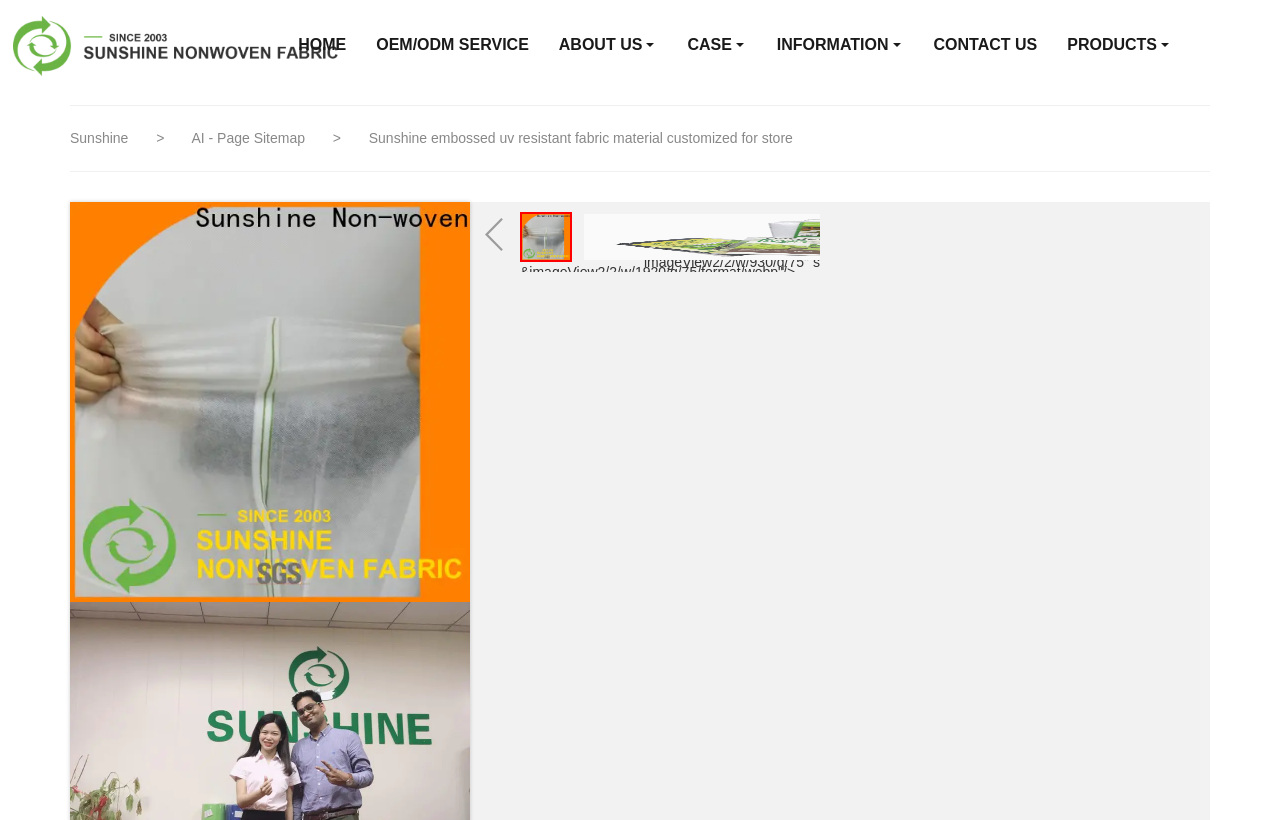How many navigation links are there?
Based on the image, provide your answer in one word or phrase.

7